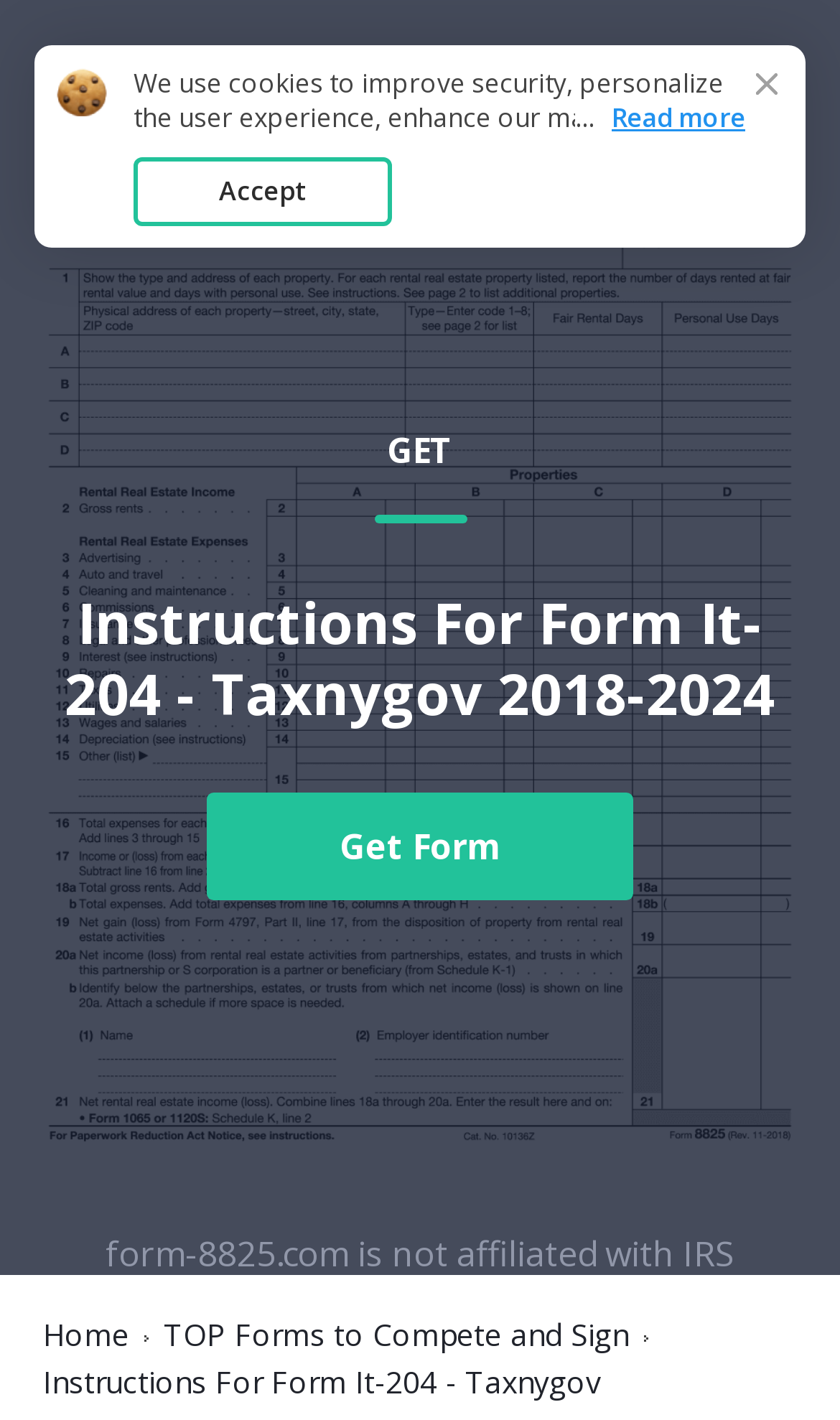Provide a one-word or brief phrase answer to the question:
How many links are there in the top section?

3